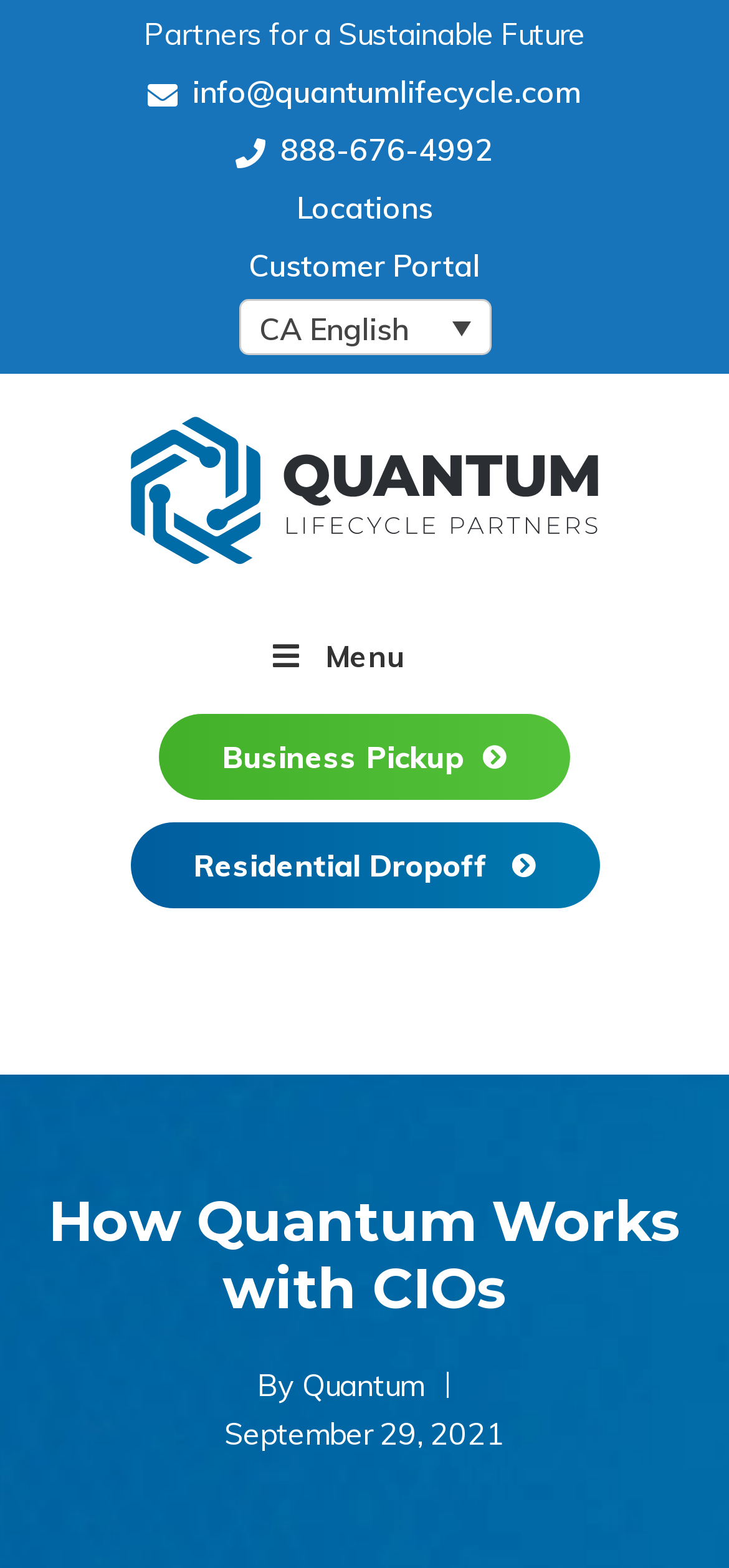Describe all the visual and textual components of the webpage comprehensively.

The webpage appears to be a corporate webpage, specifically about Quantum's partnership with Chief Information Officers (CIOs). At the top left corner, there are two skip links, one for primary navigation and one for main content. Below these links, there is a header with the company's slogan, "Partners for a Sustainable Future". 

To the right of the header, there are three links: an email address, a phone number, and a "Locations" link. Below these links, there is a "Customer Portal" link. Next to the "Customer Portal" link, there is a dropdown list with a single item, "CA English". 

Further down, there is a prominent link with the company's name, "Quantum | ITAD & E-Waste Recycling", which is centered on the page. To the right of this link, there is a menu button with three horizontal lines. 

Below the company name link, there are two links: "Business Pickup" and "Residential Dropoff", both with an arrow icon. These links are positioned near the center of the page. 

The main content of the page starts with a heading, "How Quantum Works with CIOs", which is located near the bottom of the page. Below the heading, there is a brief article or text, but the content is not specified. At the very bottom of the page, there is a footer with the author, "By Quantum", and a publication date, "September 29, 2021".